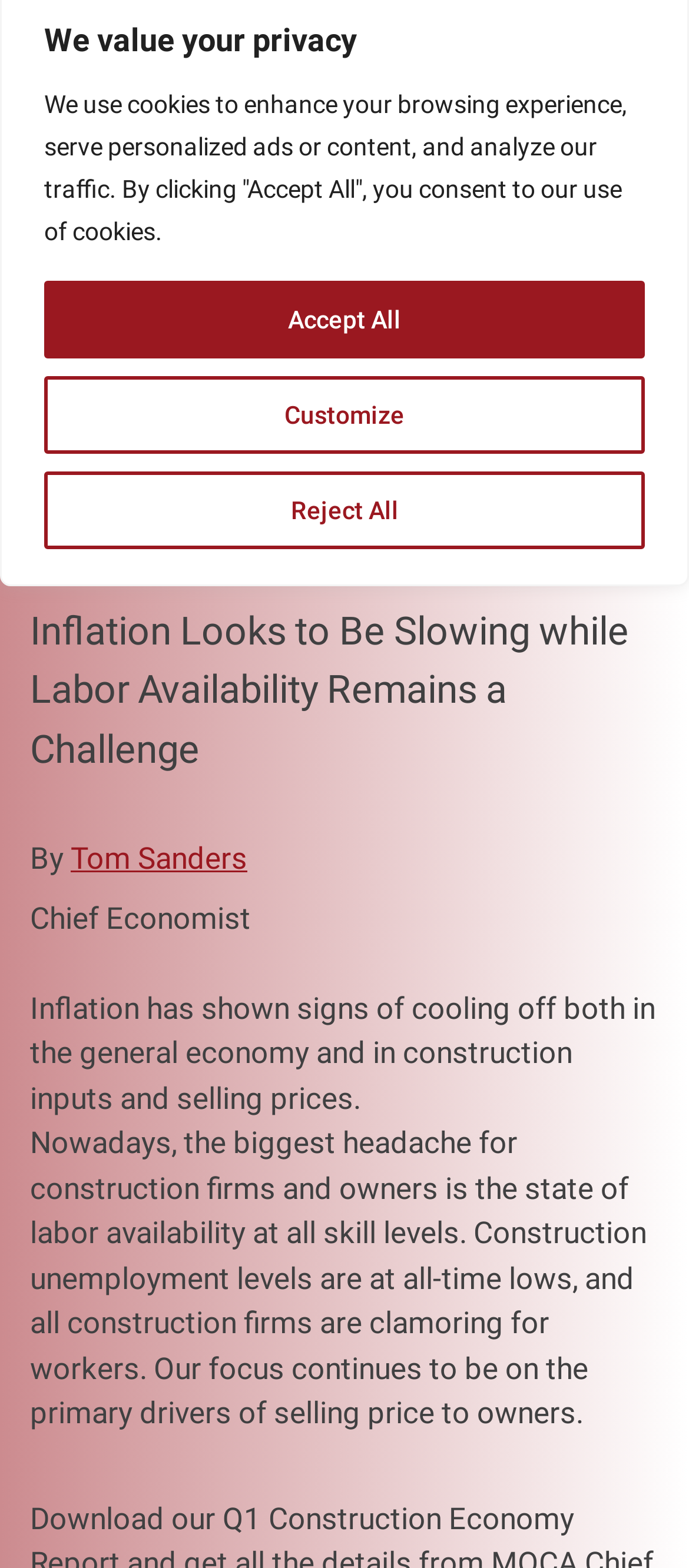Find the bounding box coordinates for the HTML element described as: "Tom Sanders". The coordinates should consist of four float values between 0 and 1, i.e., [left, top, right, bottom].

[0.103, 0.536, 0.359, 0.558]